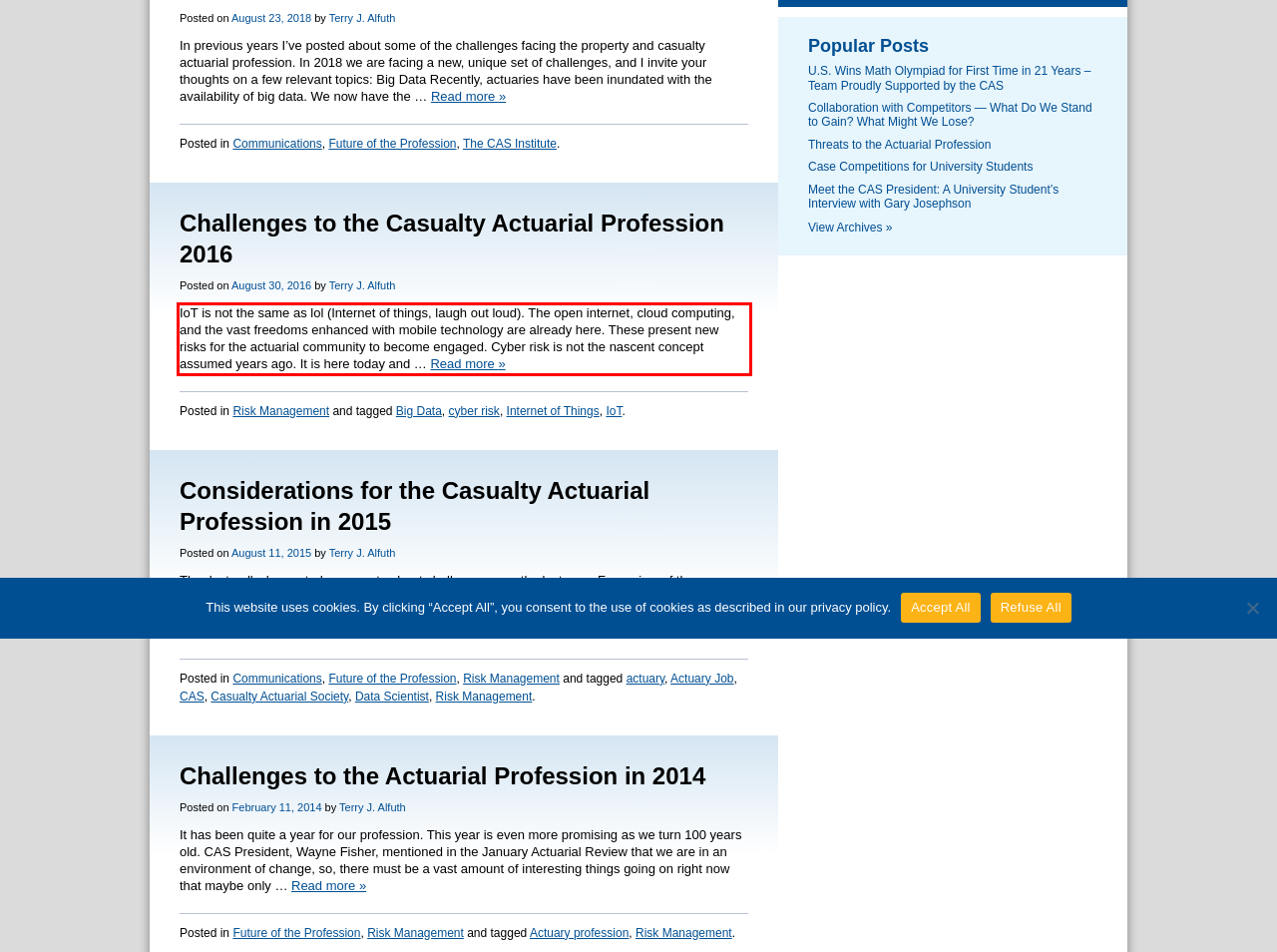Identify the text inside the red bounding box on the provided webpage screenshot by performing OCR.

IoT is not the same as lol (Internet of things, laugh out loud). The open internet, cloud computing, and the vast freedoms enhanced with mobile technology are already here. These present new risks for the actuarial community to become engaged. Cyber risk is not the nascent concept assumed years ago. It is here today and … Read more »